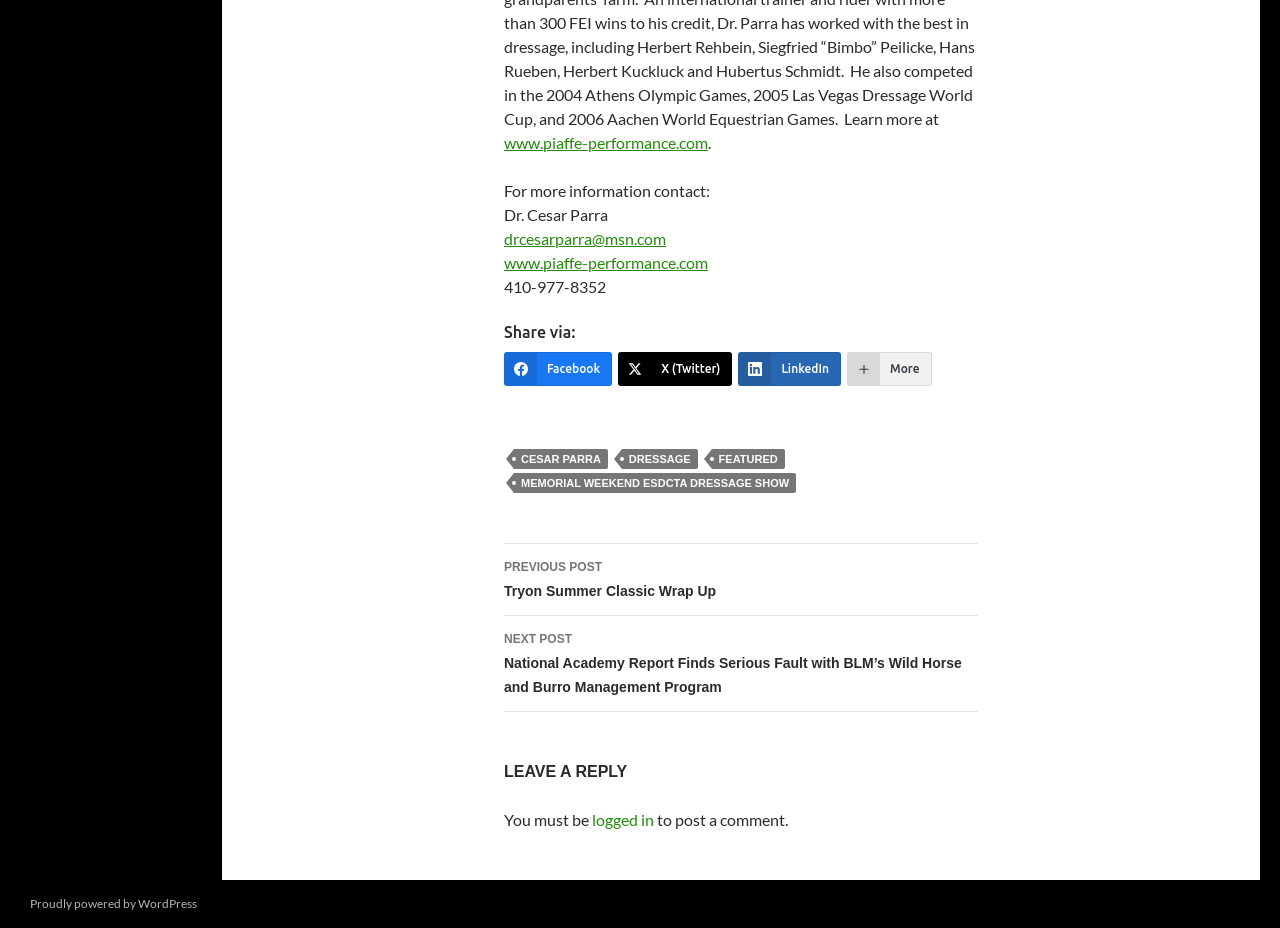Please identify the bounding box coordinates of the clickable element to fulfill the following instruction: "Share this page on Facebook". The coordinates should be four float numbers between 0 and 1, i.e., [left, top, right, bottom].

[0.394, 0.379, 0.478, 0.416]